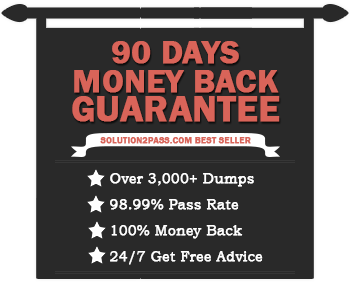Use the details in the image to answer the question thoroughly: 
What is the duration of the money-back guarantee?

The bold promotional banner emphasizes a '90 DAYS MONEY BACK GUARANTEE', which assures users of their investment.